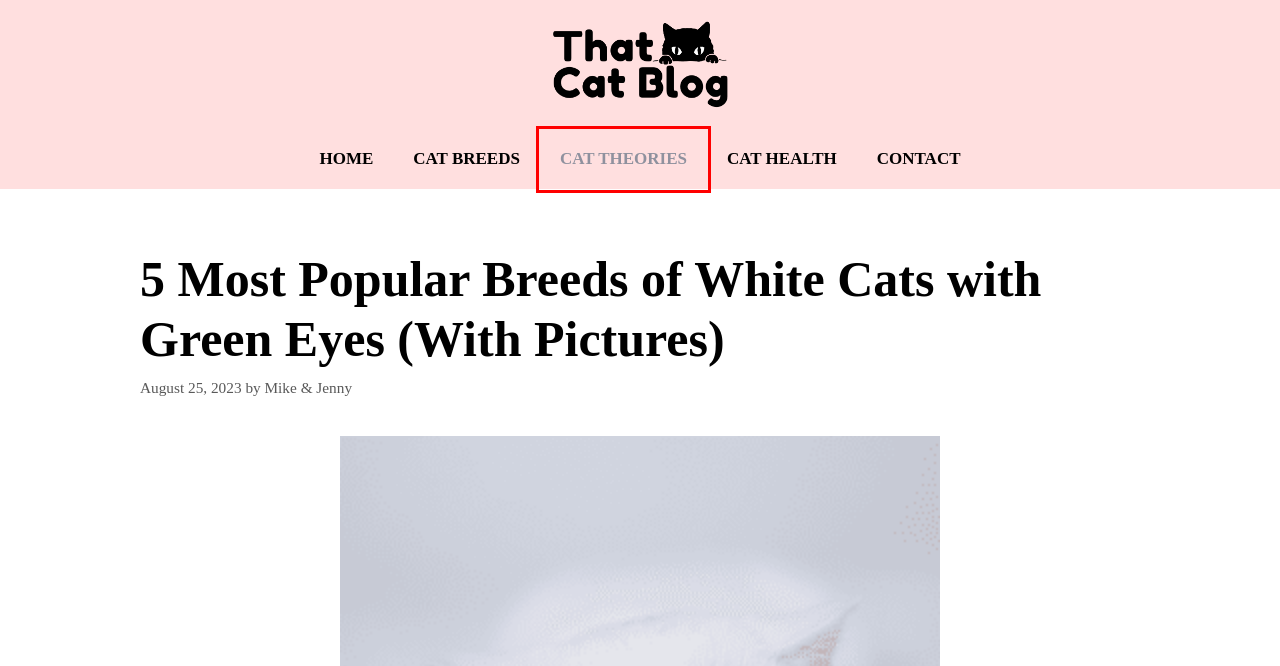You are provided with a screenshot of a webpage that has a red bounding box highlighting a UI element. Choose the most accurate webpage description that matches the new webpage after clicking the highlighted element. Here are your choices:
A. Mike & Jenny | ThatCatBlog
B. Contact | ThatCatBlog
C. Cat Theories | ThatCatBlog
D. Cat Health | ThatCatBlog
E. Cats Fur | ThatCatBlog
F. ThatCatBlog | Exploring The Pet Cats World
G. 6 Cat Breeds With Big Heads | ThatCatBlog
H. 17 Black Cat Breeds With Green Eyes (With Pictures) | ThatCatBlog

C